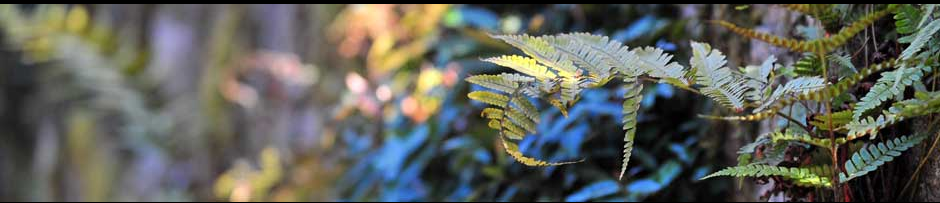Detail everything you observe in the image.

The image showcases a stunning close-up view of lush ferns gracefully illuminated by soft natural light. Their intricate, feathery leaves extend outward, displaying a vibrant green hue that contrasts beautifully with the darker, blurred background of dense foliage. The interplay of light and shadow accentuates the delicate structure of the ferns, capturing the serene beauty of a flourishing forest environment. This scene invites viewers to immerse themselves in the tranquility of nature, emphasizing the rich textures and colors of plant life that thrive in such habitats.